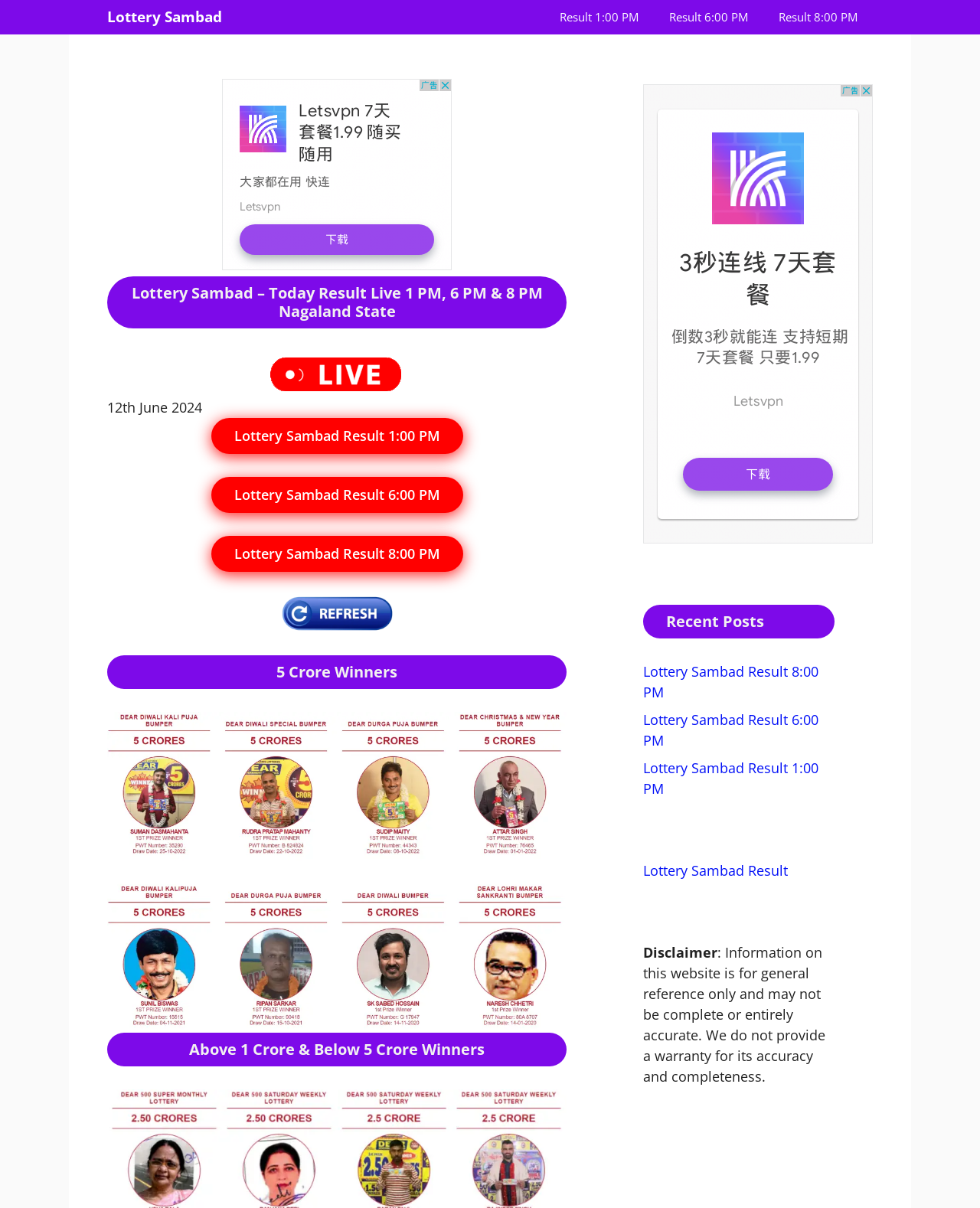Return the bounding box coordinates of the UI element that corresponds to this description: "alt="refresh"". The coordinates must be given as four float numbers in the range of 0 and 1, [left, top, right, bottom].

[0.285, 0.506, 0.402, 0.521]